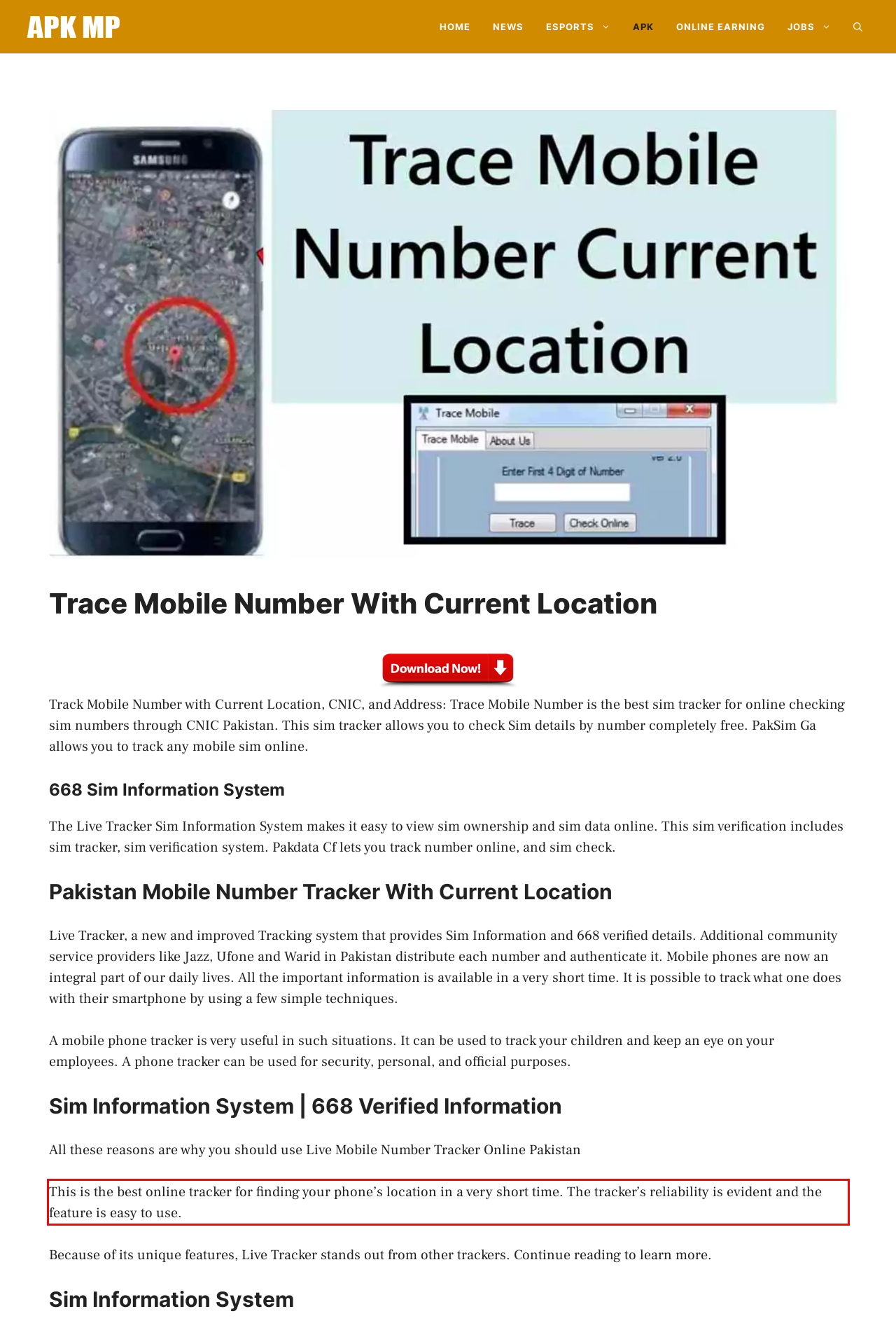Using the provided screenshot, read and generate the text content within the red-bordered area.

This is the best online tracker for finding your phone’s location in a very short time. The tracker’s reliability is evident and the feature is easy to use.